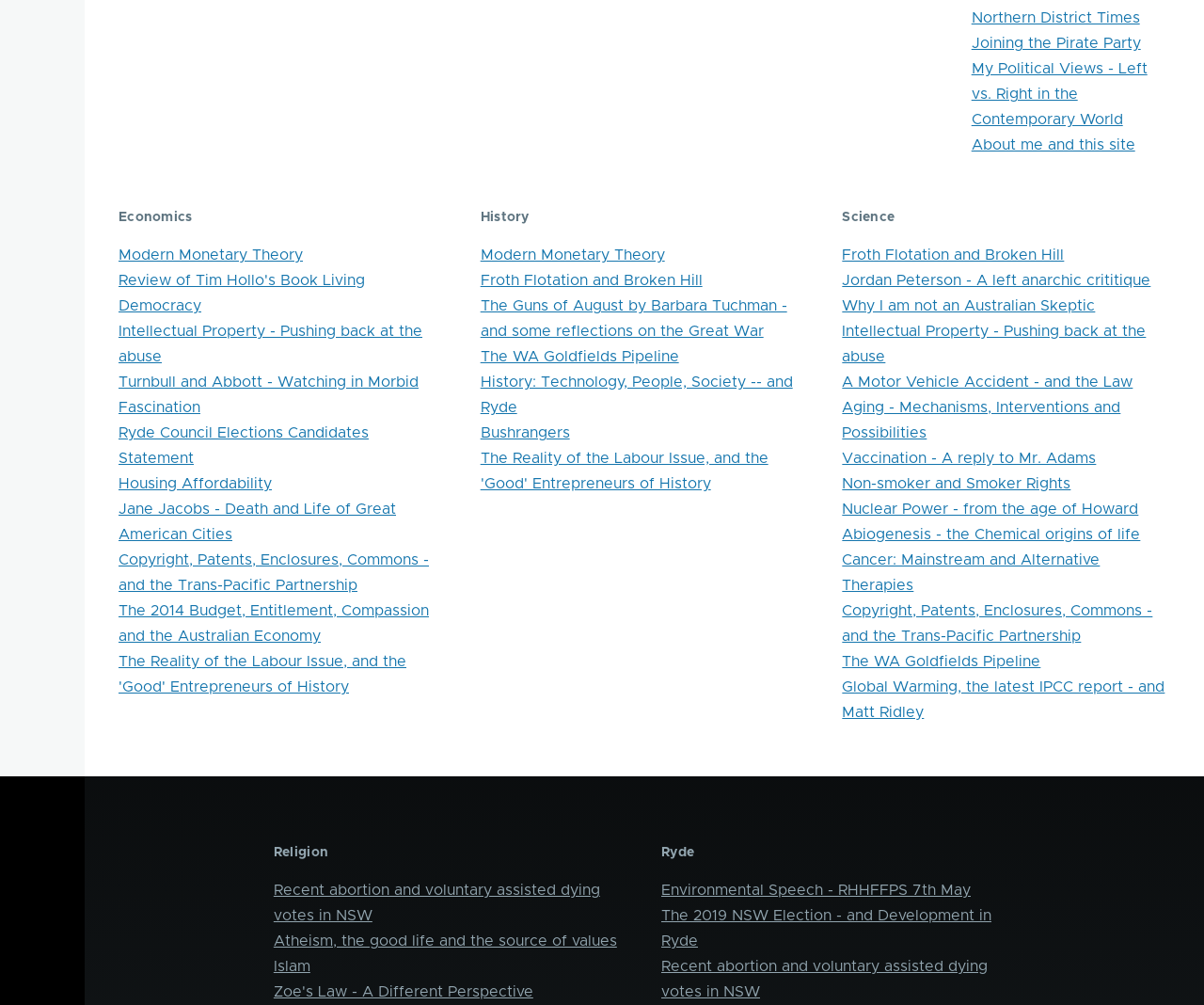Given the description "Housing Affordability", provide the bounding box coordinates of the corresponding UI element.

[0.098, 0.474, 0.226, 0.489]